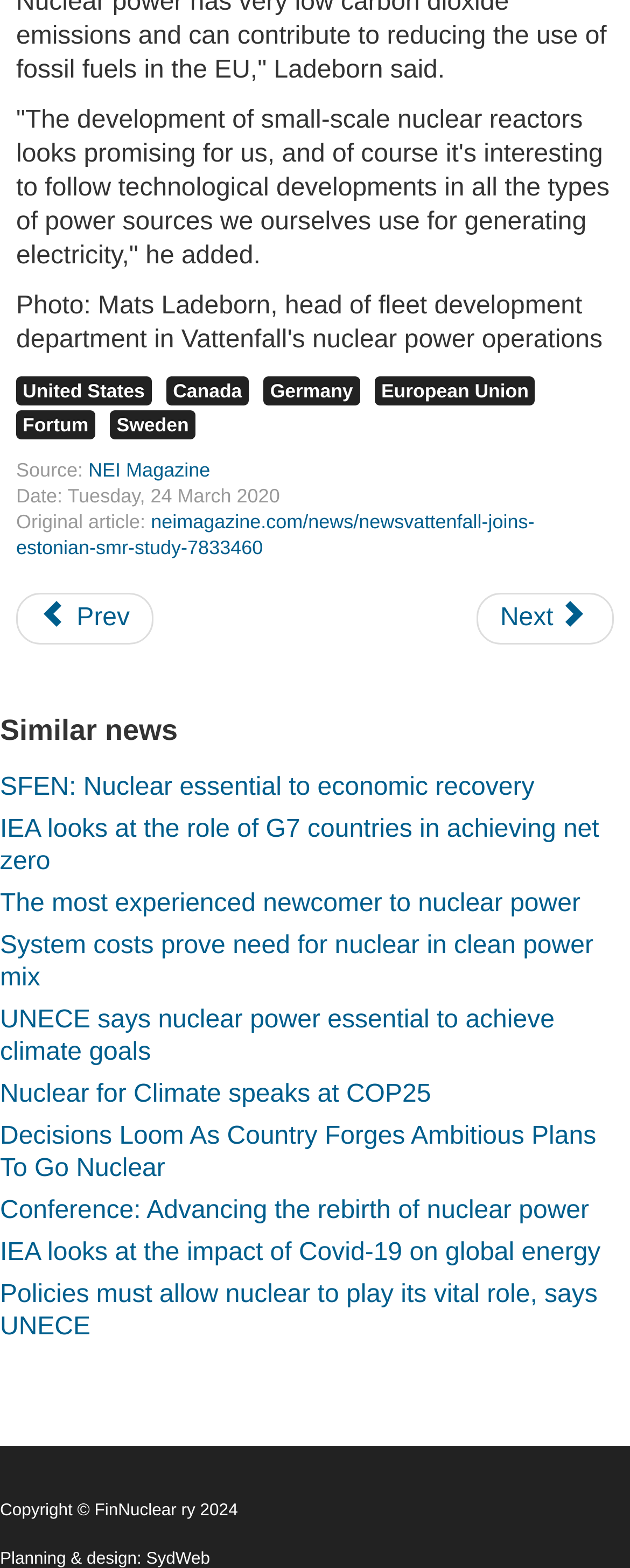Please locate the bounding box coordinates of the element's region that needs to be clicked to follow the instruction: "Click the Intel logo to return to the home page". The bounding box coordinates should be provided as four float numbers between 0 and 1, i.e., [left, top, right, bottom].

None